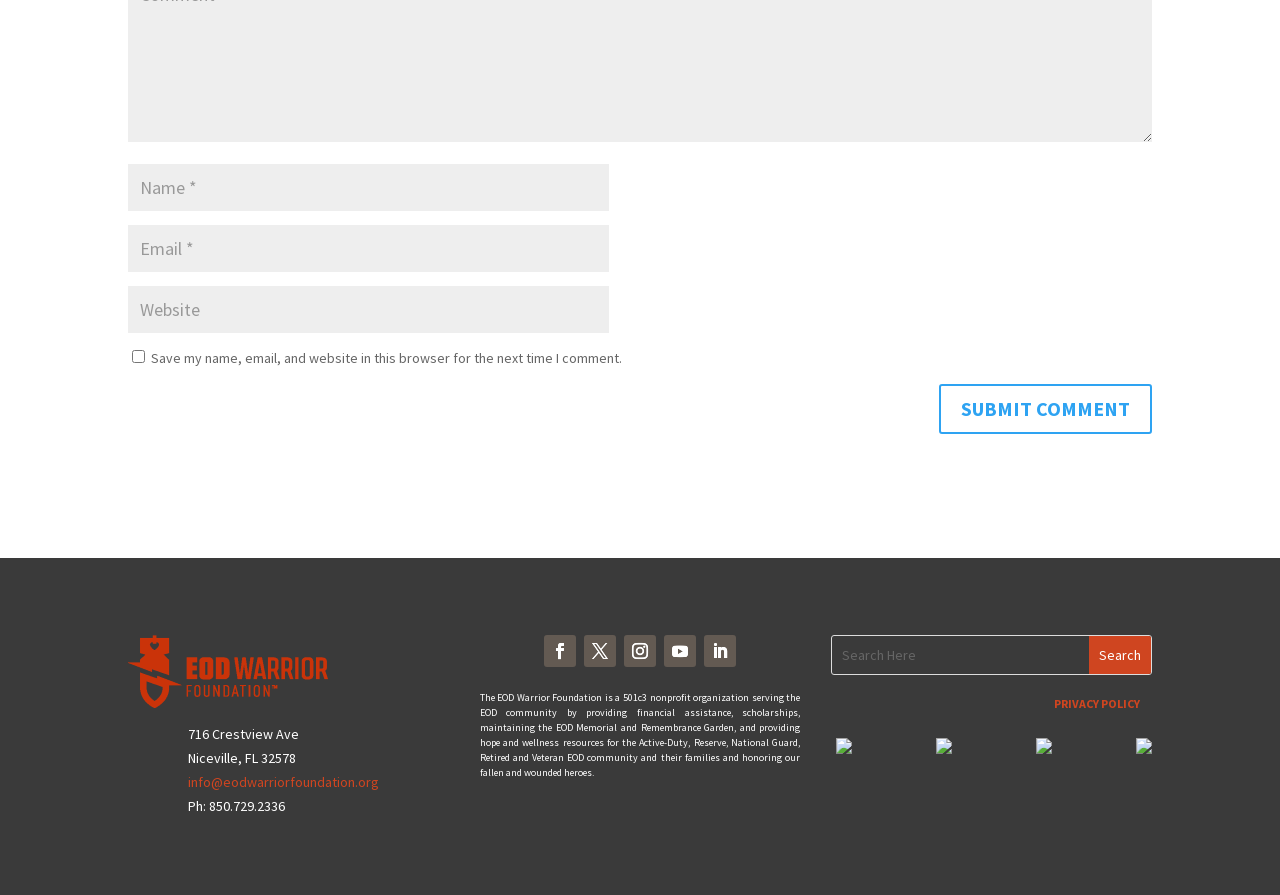Provide the bounding box coordinates in the format (top-left x, top-left y, bottom-right x, bottom-right y). All values are floating point numbers between 0 and 1. Determine the bounding box coordinate of the UI element described as: input value="Email *" aria-describedby="email-notes" name="email"

[0.1, 0.251, 0.476, 0.303]